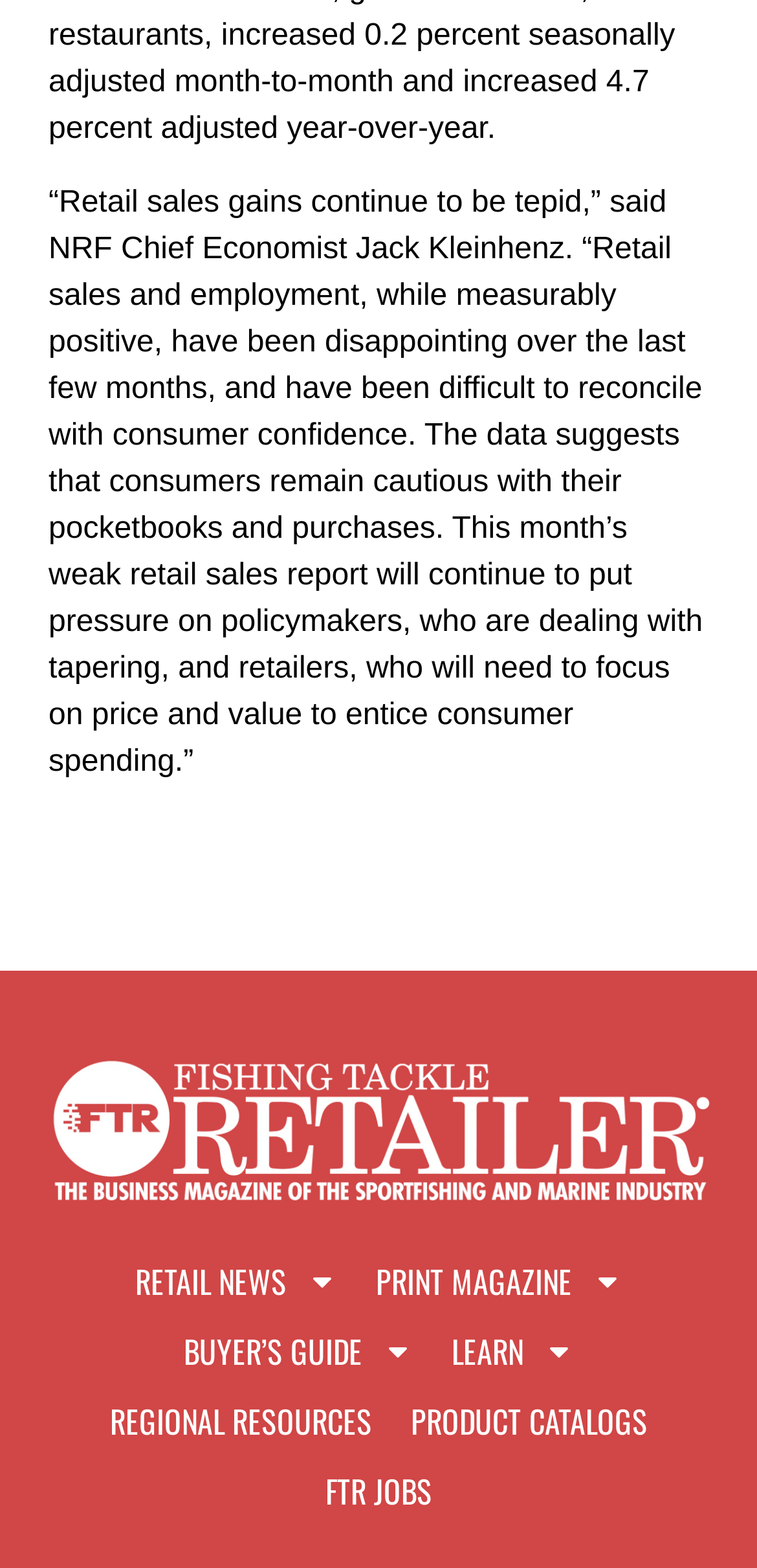Can you give a comprehensive explanation to the question given the content of the image?
What is the topic of the quote at the top?

The quote at the top of the webpage discusses retail sales gains, employment, and consumer confidence, suggesting that the topic is retail sales.